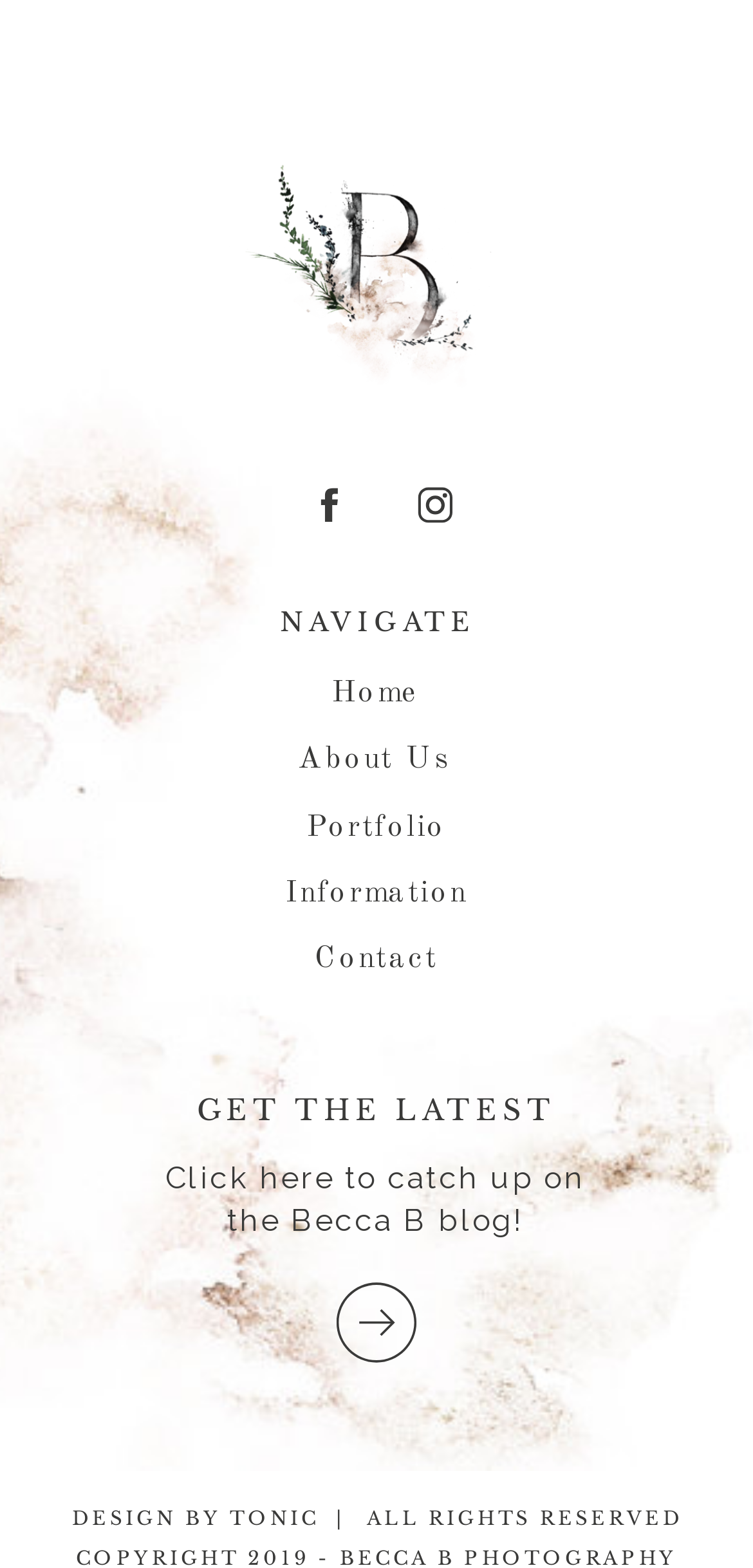For the element described, predict the bounding box coordinates as (top-left x, top-left y, bottom-right x, bottom-right y). All values should be between 0 and 1. Element description: GET THE LATEST

[0.181, 0.692, 0.819, 0.734]